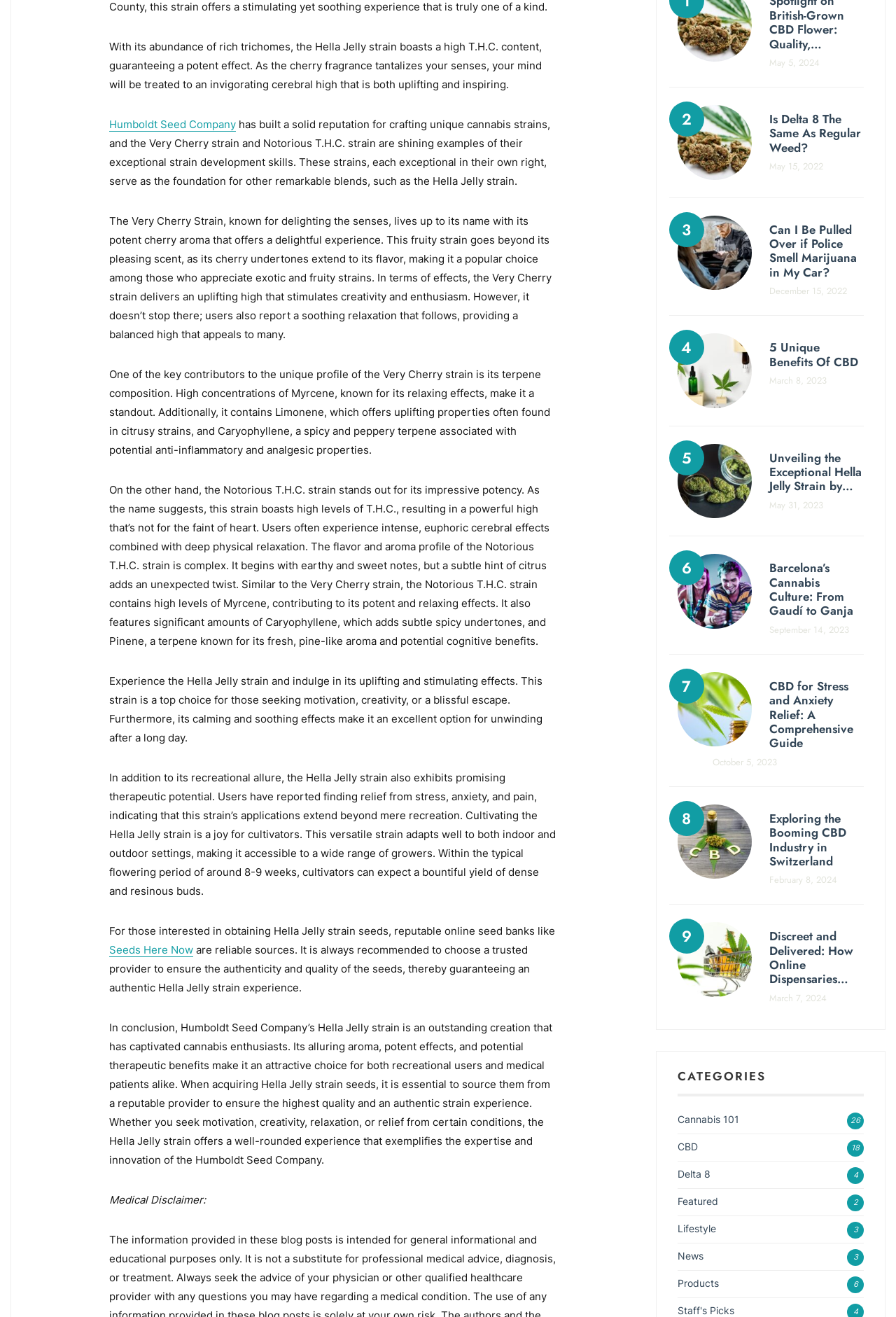Locate the bounding box coordinates of the clickable part needed for the task: "Visit the Humboldt Seed Company website".

[0.122, 0.089, 0.263, 0.1]